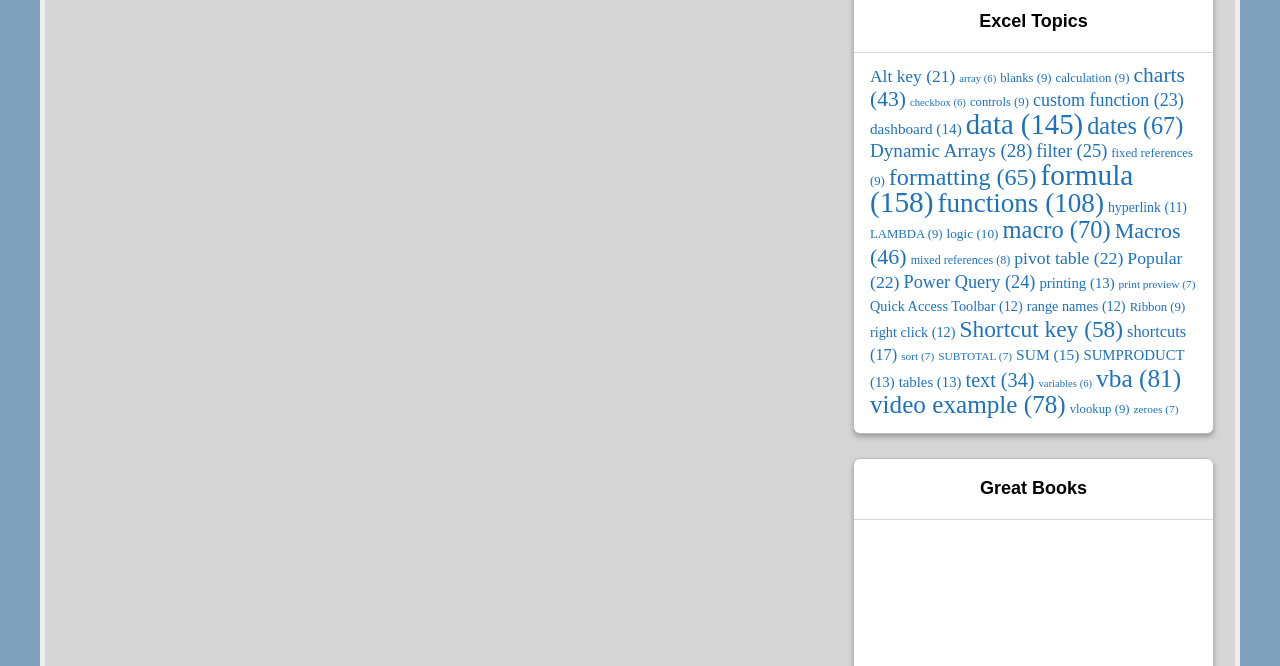Using the information in the image, give a detailed answer to the following question: What is the category with the most items?

I compared the numbers in parentheses for each category and found that 'data' has the most items with 145.